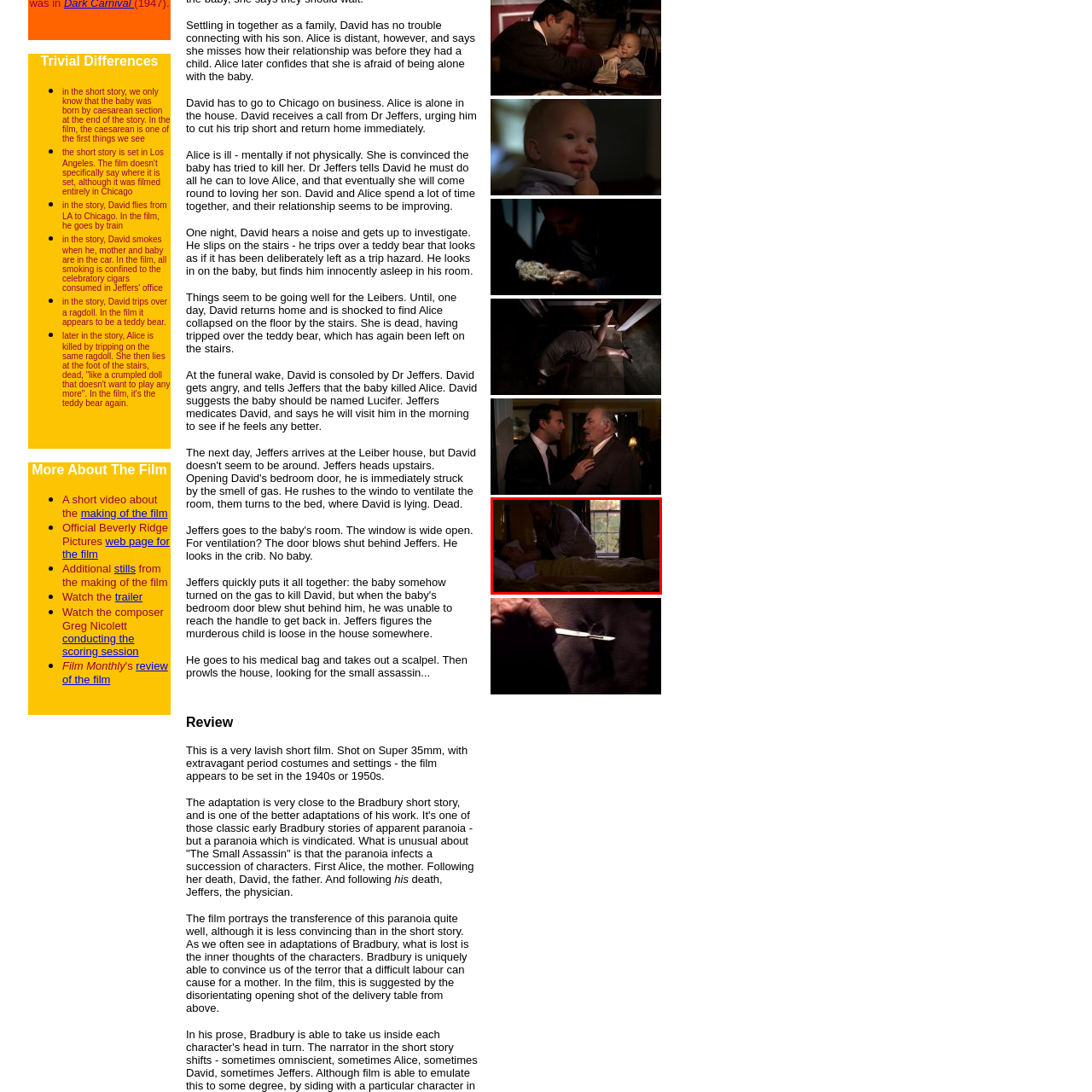Observe the image enclosed by the red border and respond to the subsequent question with a one-word or short phrase:
What is the atmosphere of the room?

Tranquil yet poignant